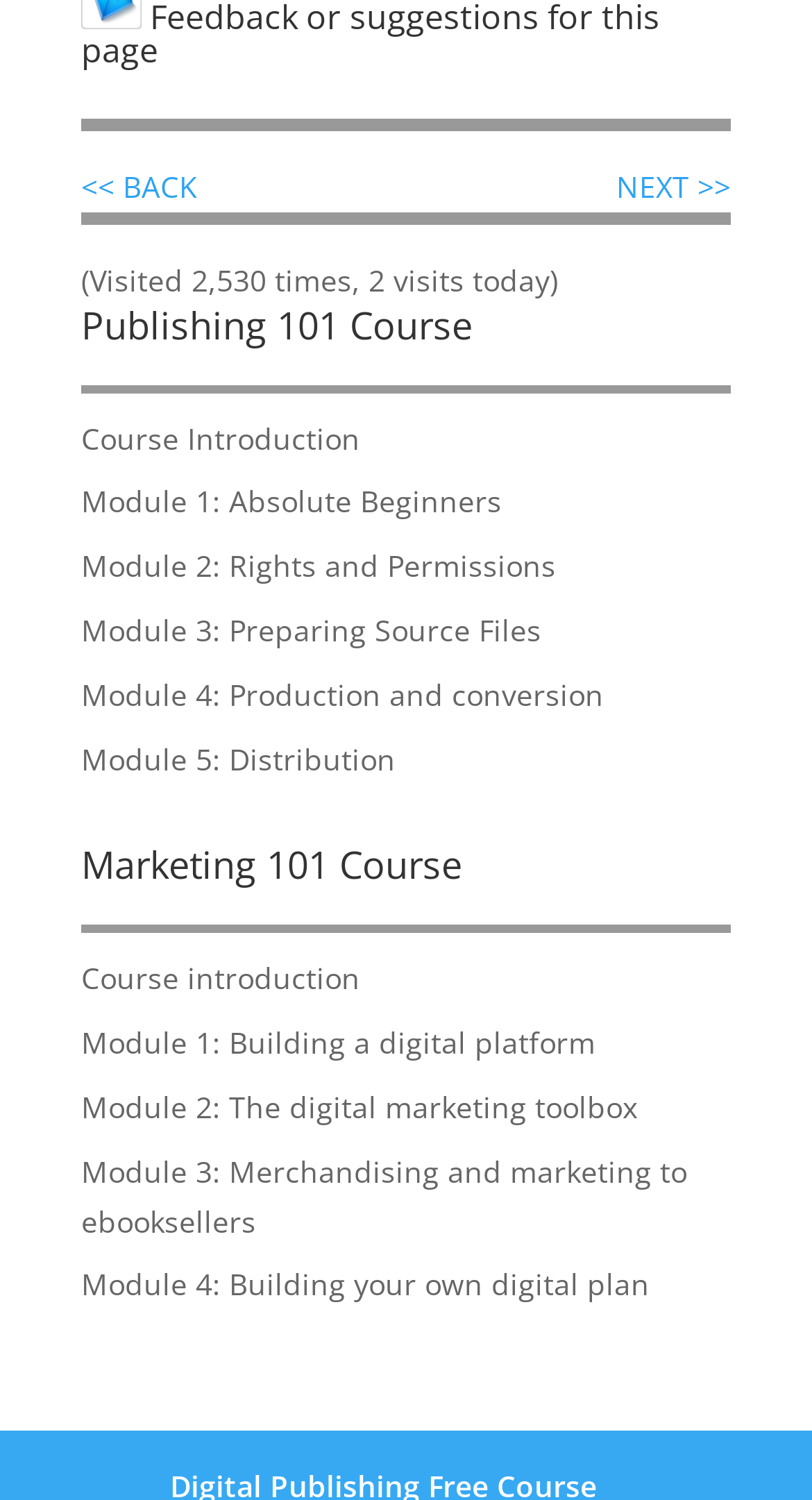What is the position of the 'NEXT >>' link on the page?
We need a detailed and exhaustive answer to the question. Please elaborate.

I looked at the bounding box coordinates of the 'NEXT >>' link, which are [0.759, 0.111, 0.9, 0.138]. The y1 coordinate is 0.111, which is relatively small compared to the other elements. Therefore, the 'NEXT >>' link is positioned at the top right of the page.